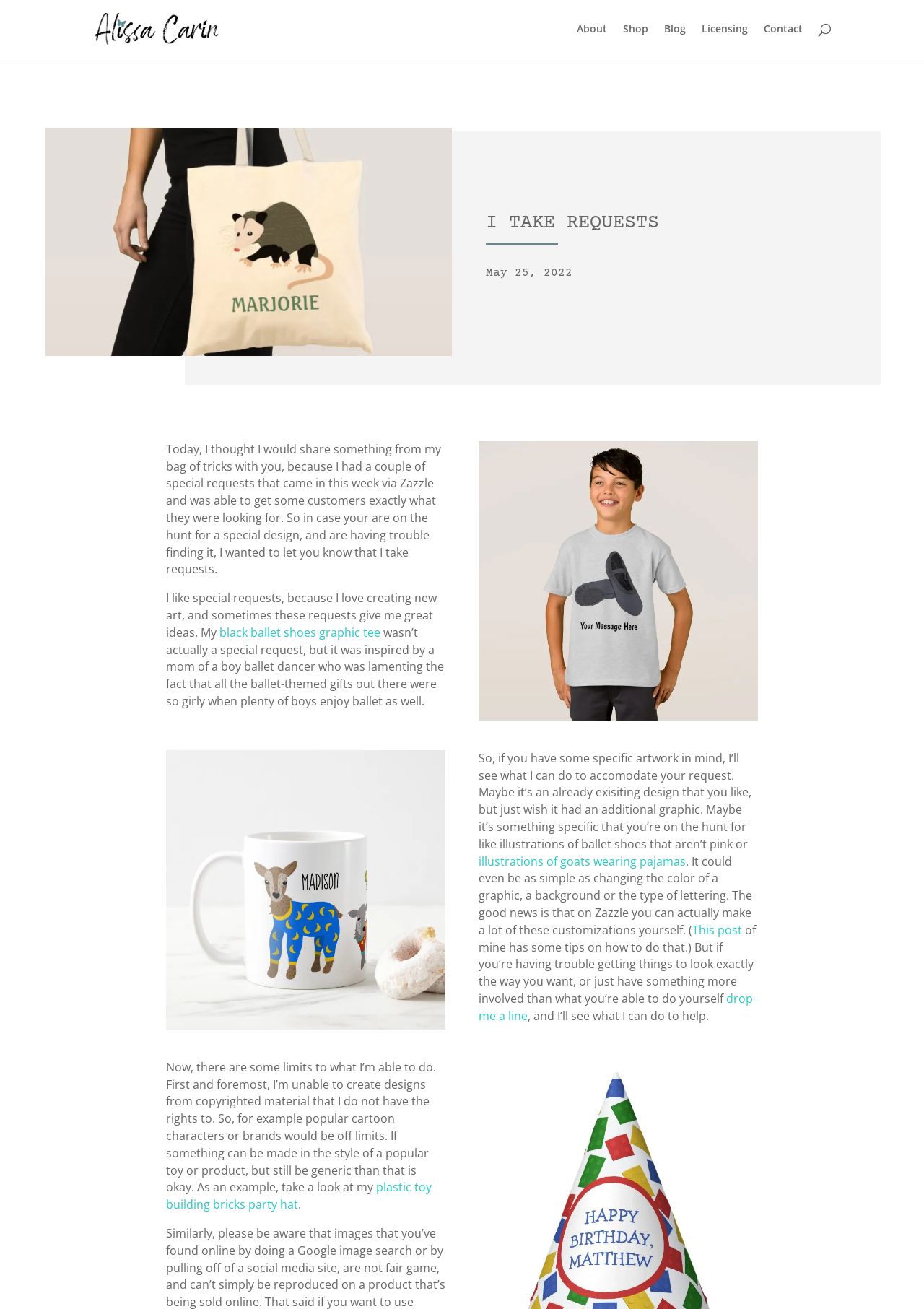Locate the bounding box coordinates of the area that needs to be clicked to fulfill the following instruction: "Visit the 'Shop' page". The coordinates should be in the format of four float numbers between 0 and 1, namely [left, top, right, bottom].

[0.674, 0.018, 0.702, 0.044]